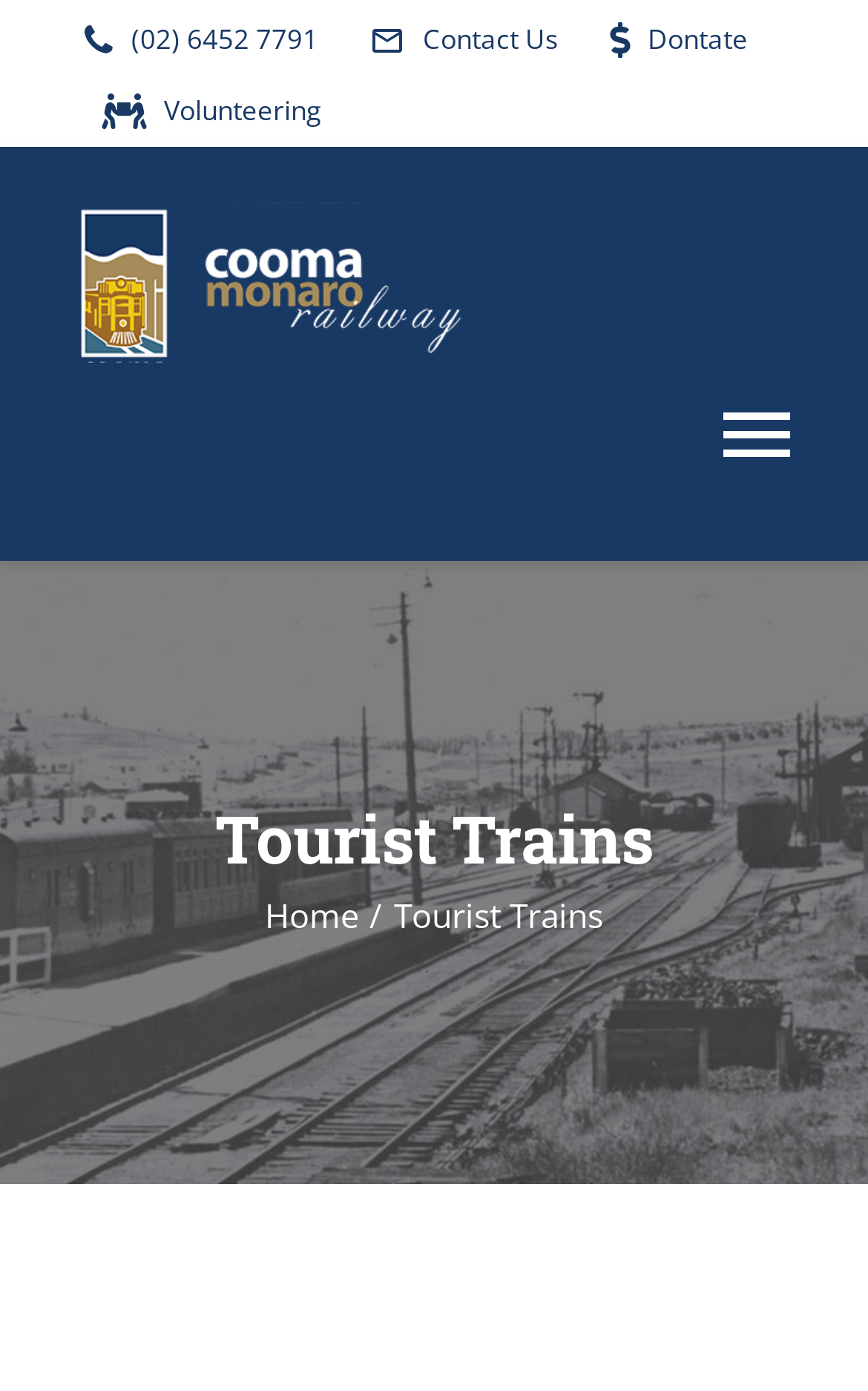How many main menu items are there?
Please use the visual content to give a single word or phrase answer.

5